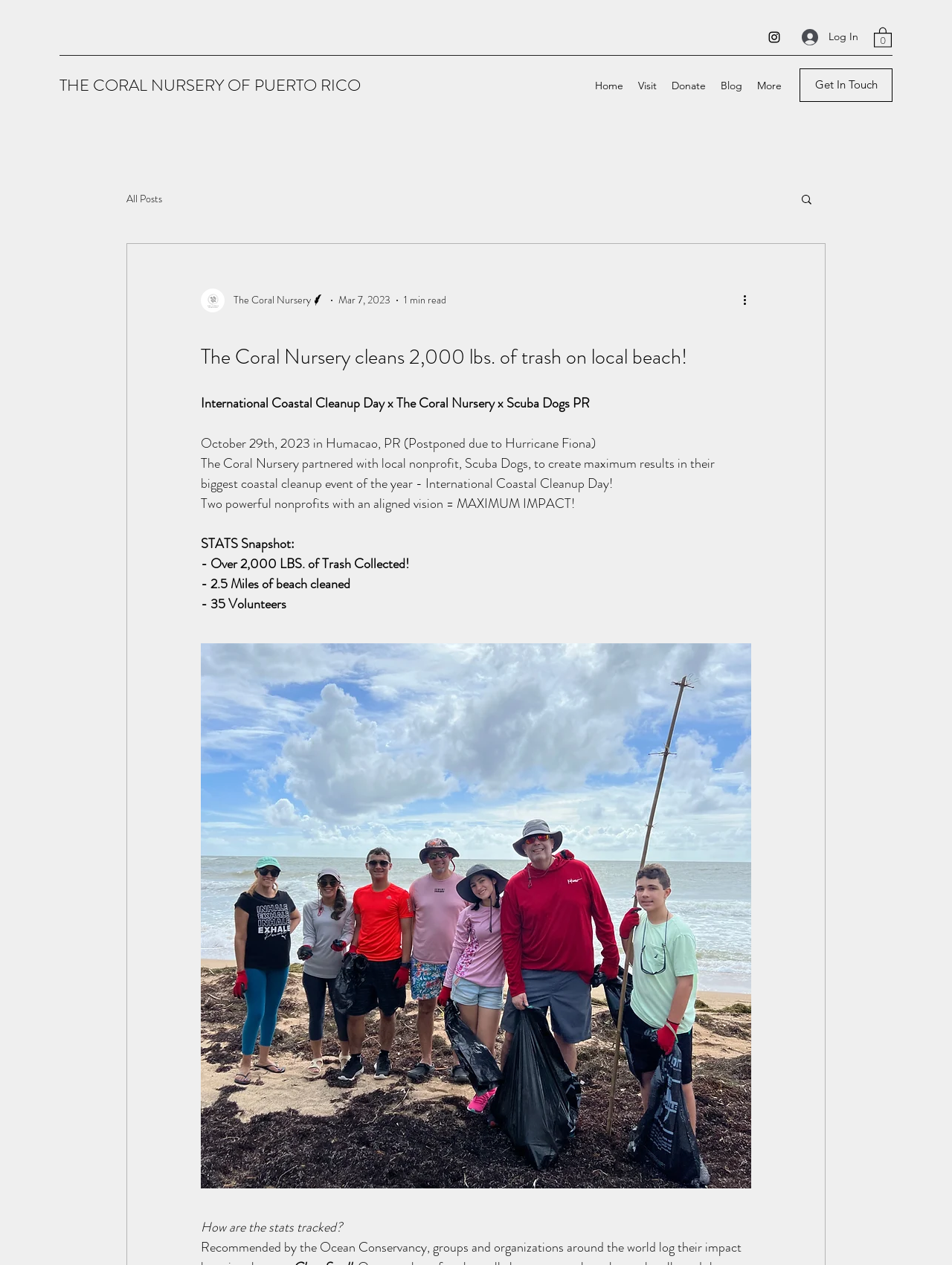Please provide the bounding box coordinate of the region that matches the element description: The Coral Nursery. Coordinates should be in the format (top-left x, top-left y, bottom-right x, bottom-right y) and all values should be between 0 and 1.

[0.211, 0.228, 0.341, 0.247]